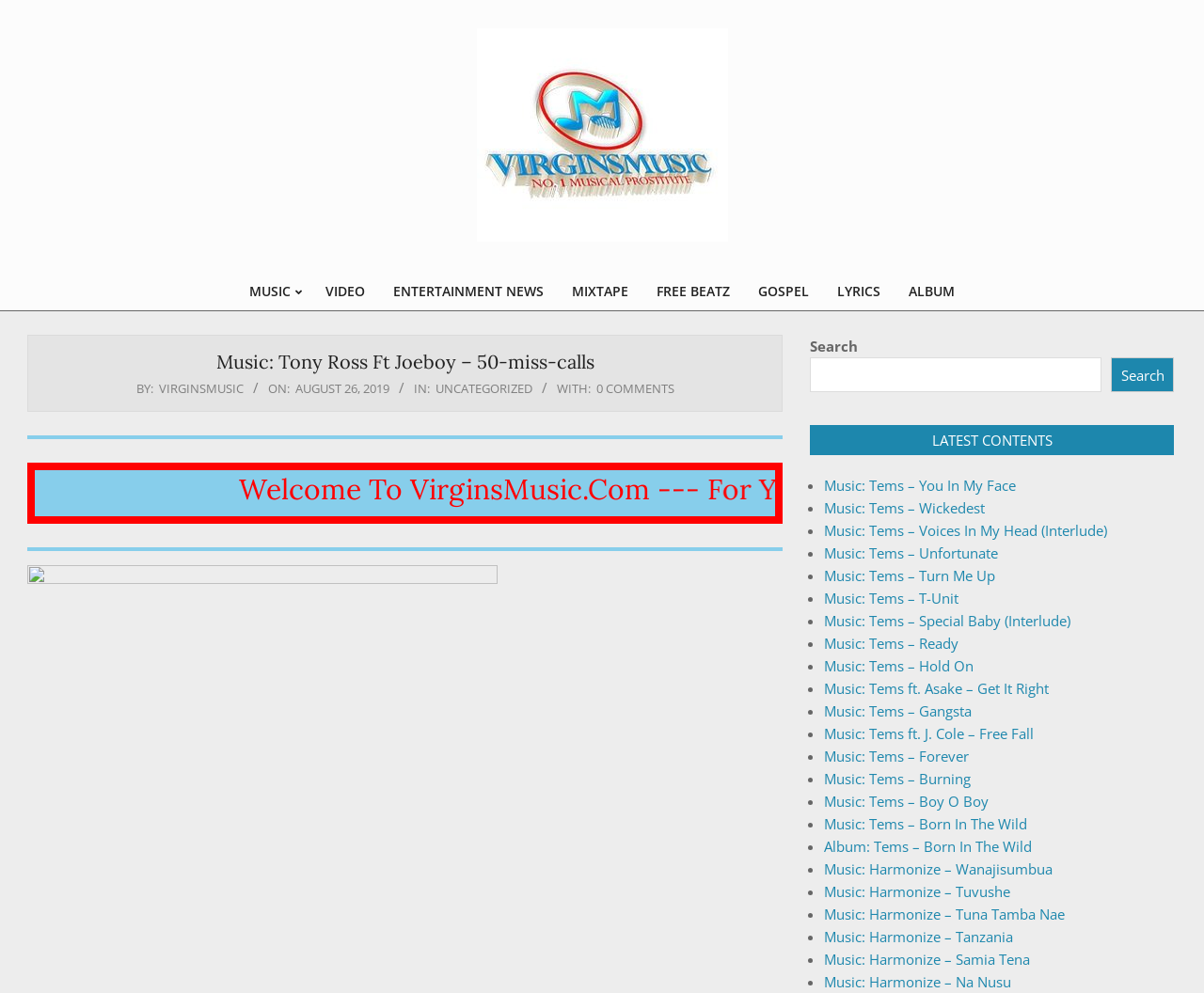Determine the bounding box coordinates for the area that should be clicked to carry out the following instruction: "Contact VirginsMusic through phone number".

[0.023, 0.466, 0.65, 0.527]